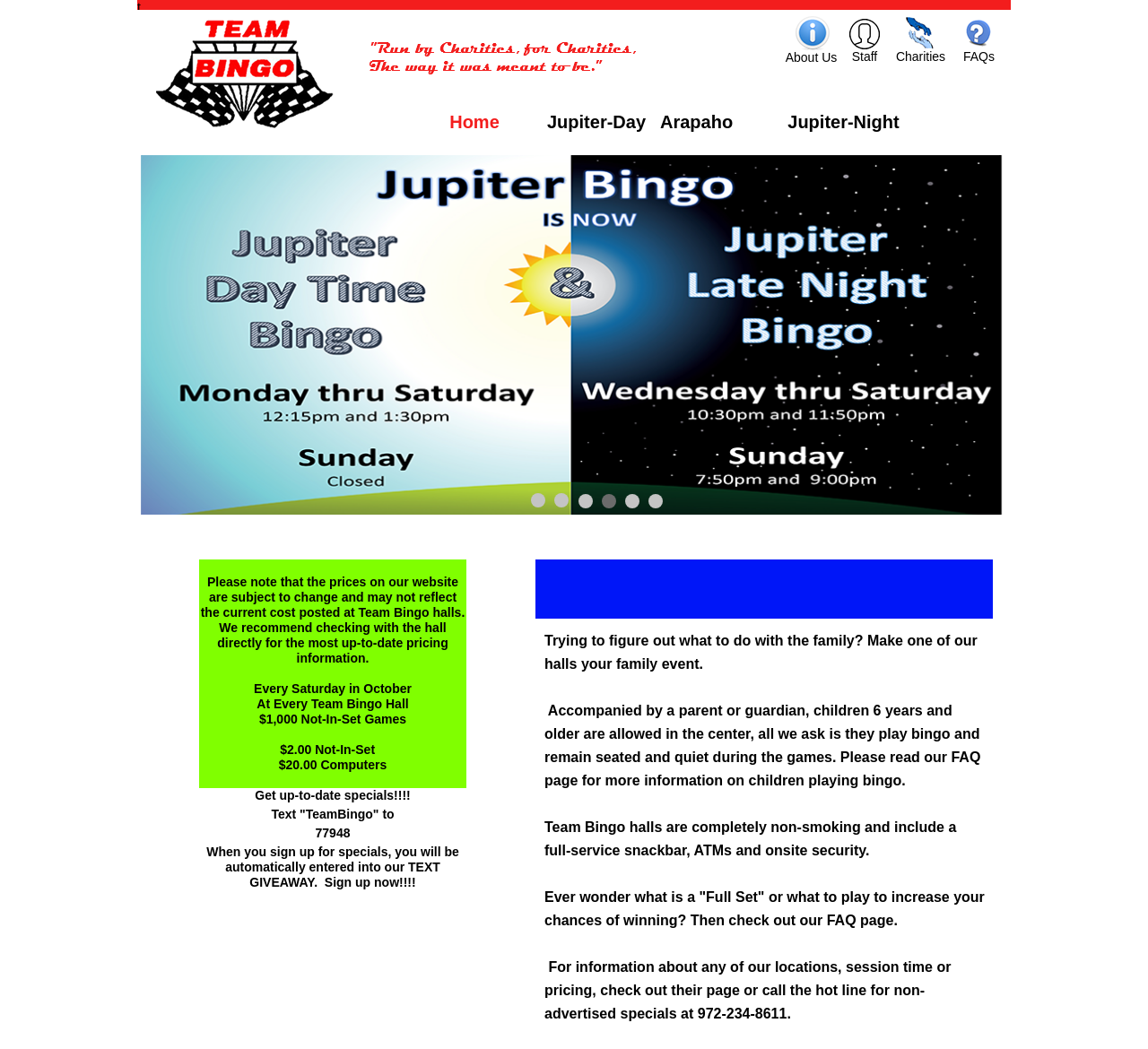What is the prize for Not-In-Set Games?
Analyze the image and deliver a detailed answer to the question.

The webpage lists 'Every Saturday in October' and '$1,000 Not-In-Set Games' which suggests that the prize for Not-In-Set Games is $1,000.